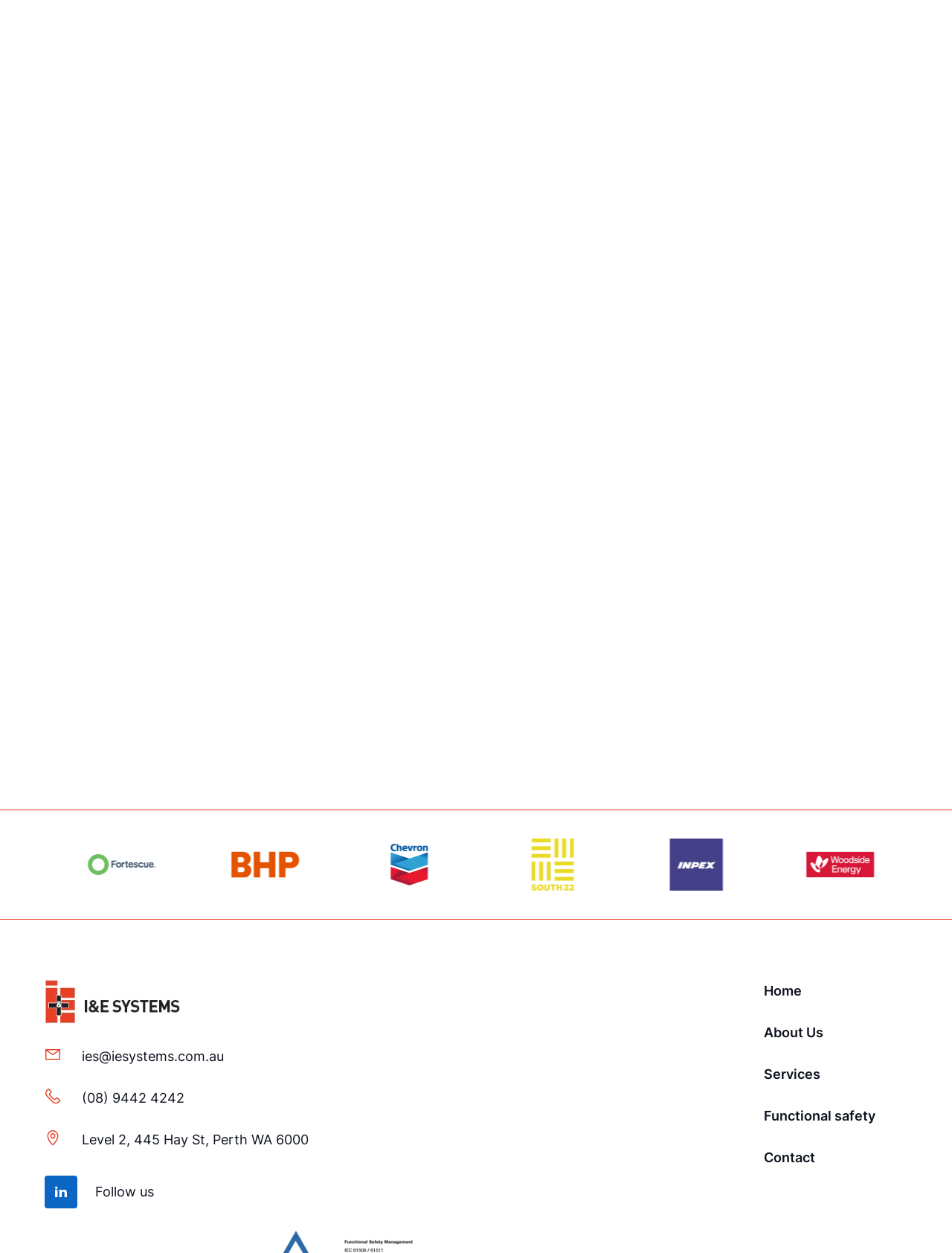What is the purpose of the 'FUNCTIONAL SAFETY FOR LEADERS AND MANAGERS' link?
Answer the question with as much detail as possible.

The purpose of the 'FUNCTIONAL SAFETY FOR LEADERS AND MANAGERS' link is to provide a Functional Safety training course for leaders and managers. This is inferred from the text of the link and the context of the webpage, which is about Functional Safety management.